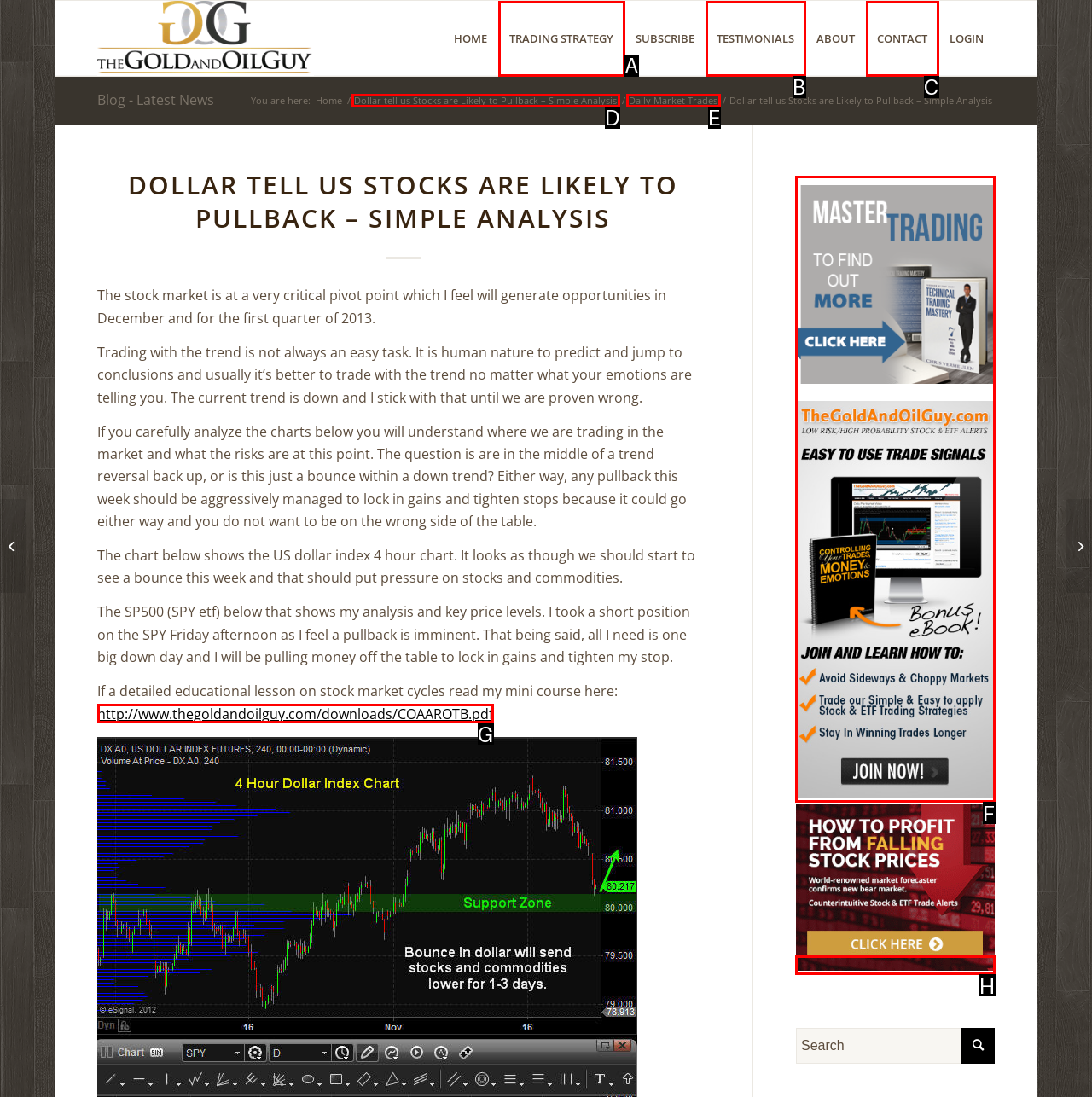Looking at the description: alt="Technical Trading Mastery", identify which option is the best match and respond directly with the letter of that option.

H